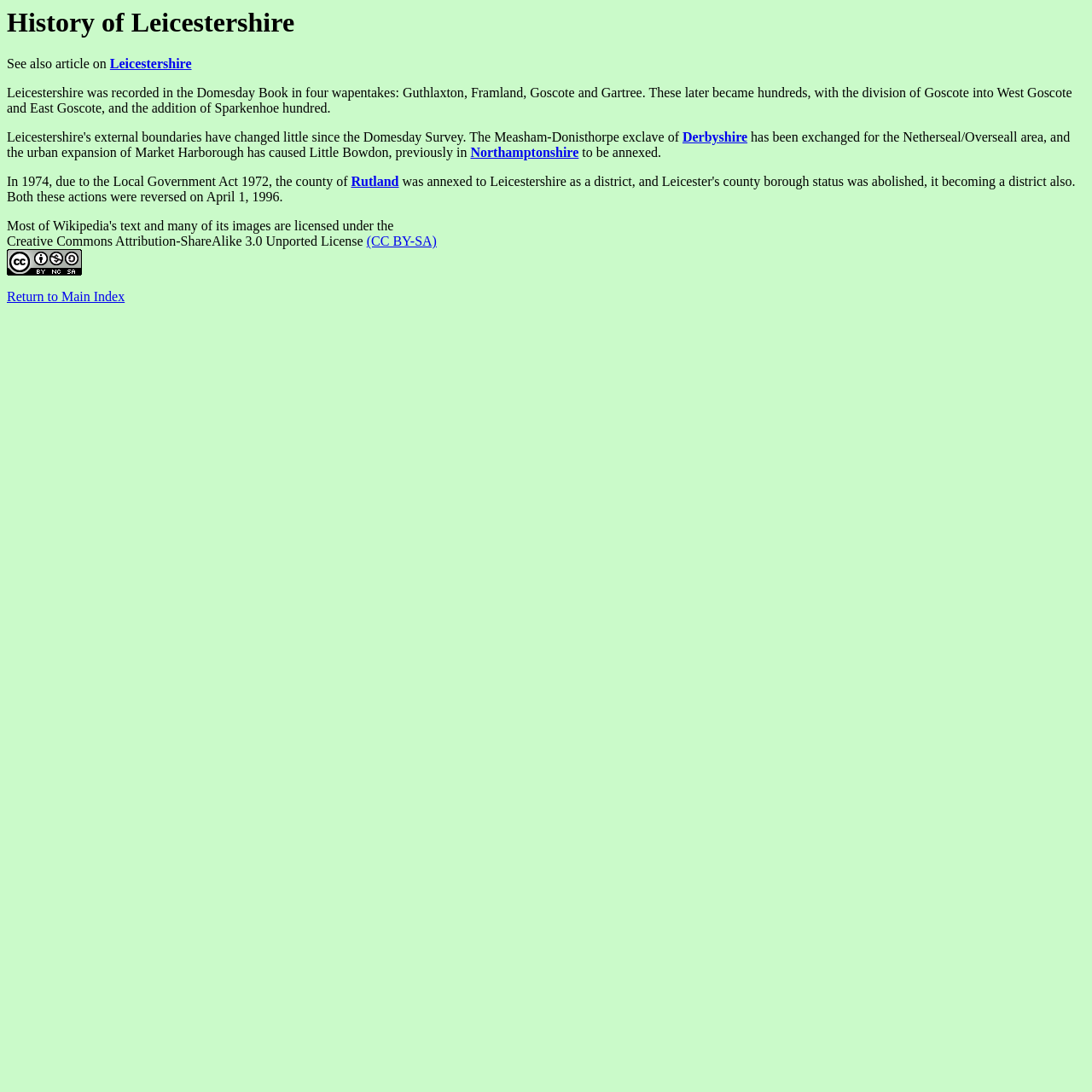What was Leicestershire recorded in?
Provide a detailed answer to the question, using the image to inform your response.

According to the webpage, Leicestershire was recorded in the Domesday Book, which is a historical document that provides information about the county.